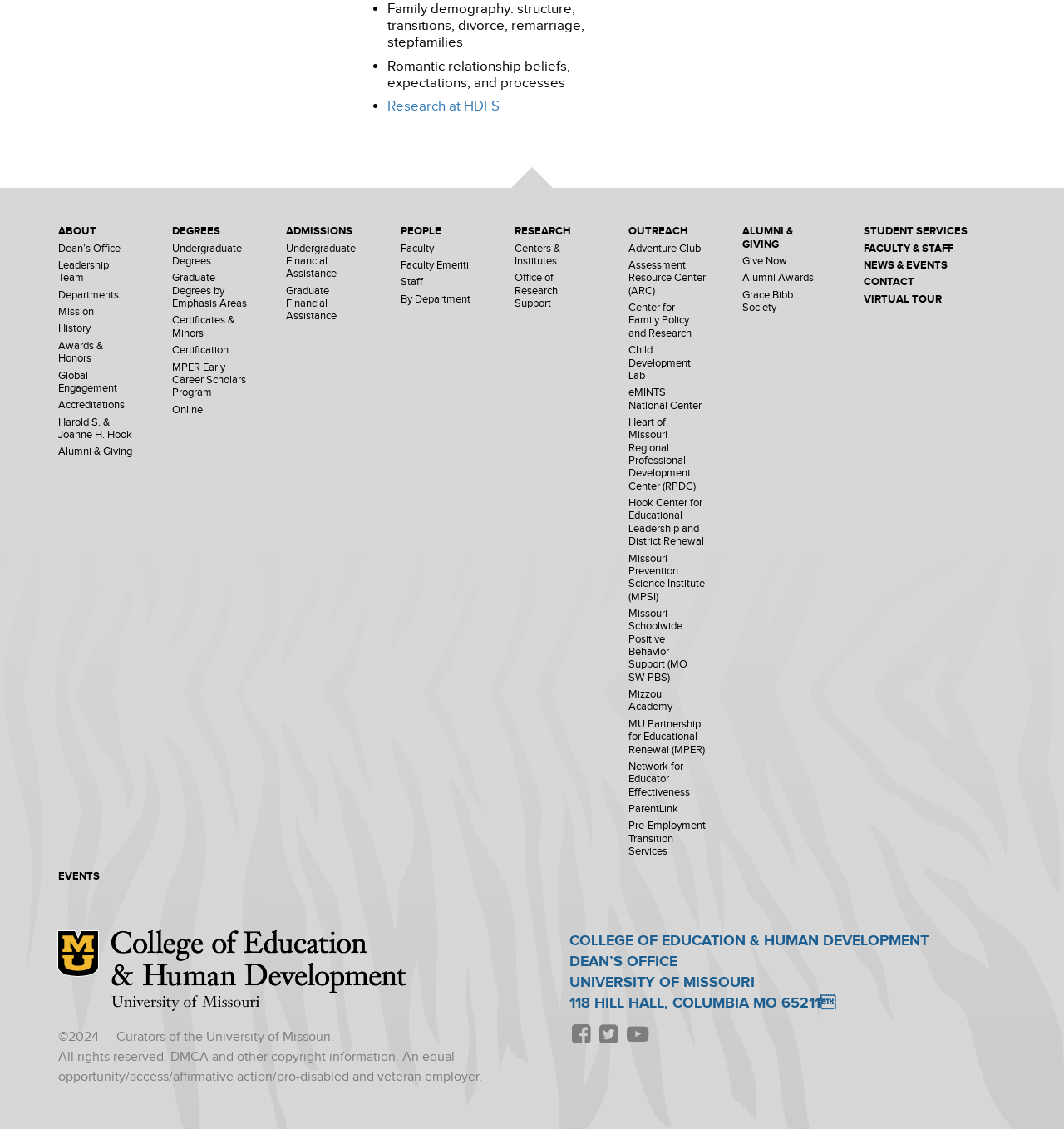Answer the following inquiry with a single word or phrase:
What are the types of degrees offered?

Undergraduate, Graduate, Certificates & Minors